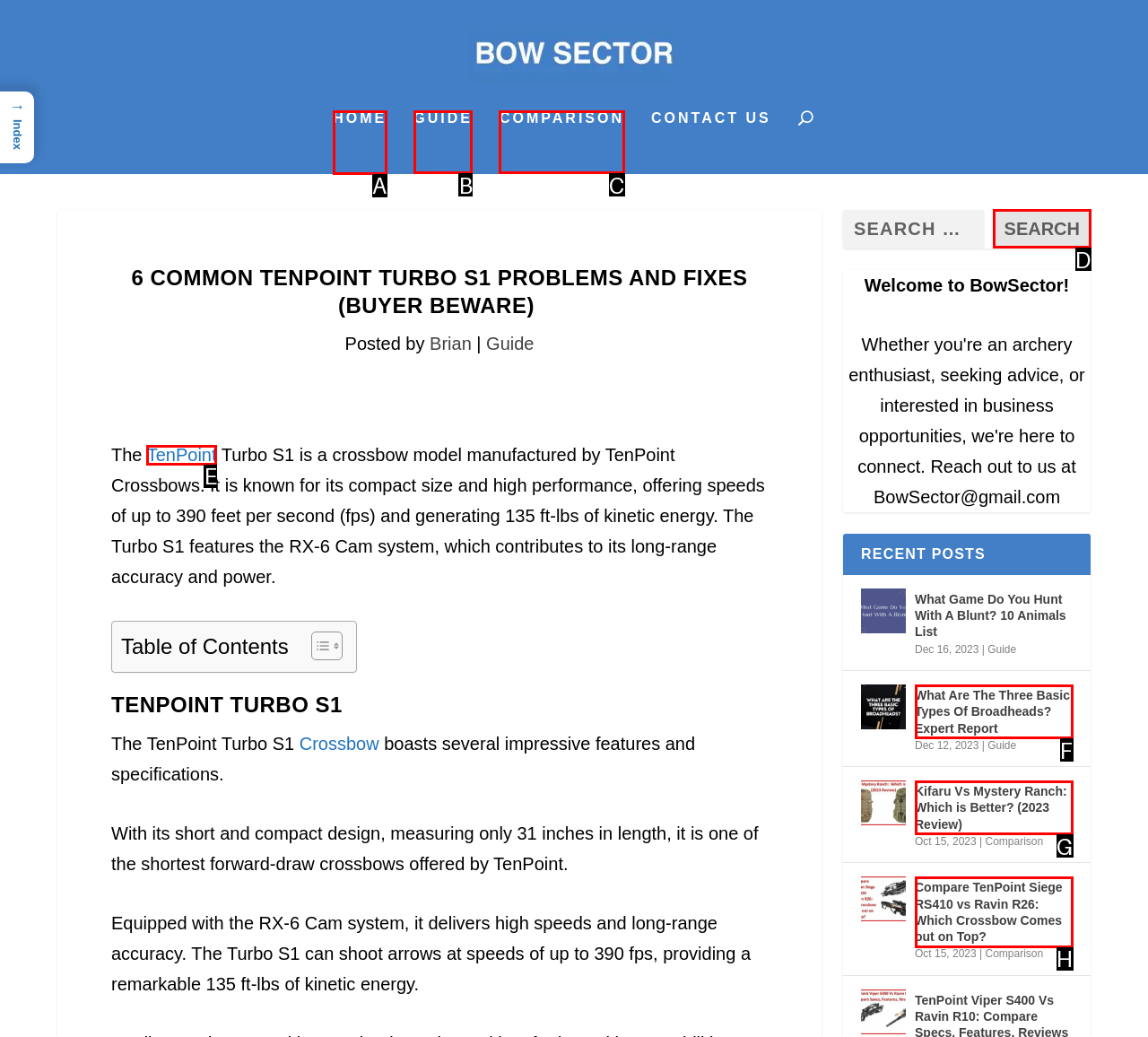Determine the correct UI element to click for this instruction: Click on the 'HOME' link. Respond with the letter of the chosen element.

A